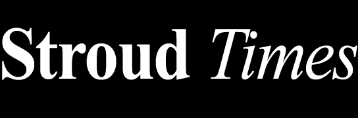Describe the important features and context of the image with as much detail as possible.

The image prominently displays the logo of "Stroud Times," a local news outlet. The logo is designed in an elegant font, reflecting the publication's identity and its focus on community news and events. This visual representation likely serves to establish brand recognition, offering readers a clear and immediate association with the content they encounter. As a part of the website, it contributes to the overall aesthetic and navigational structure of the platform, inviting visitors to engage with local stories and updates.